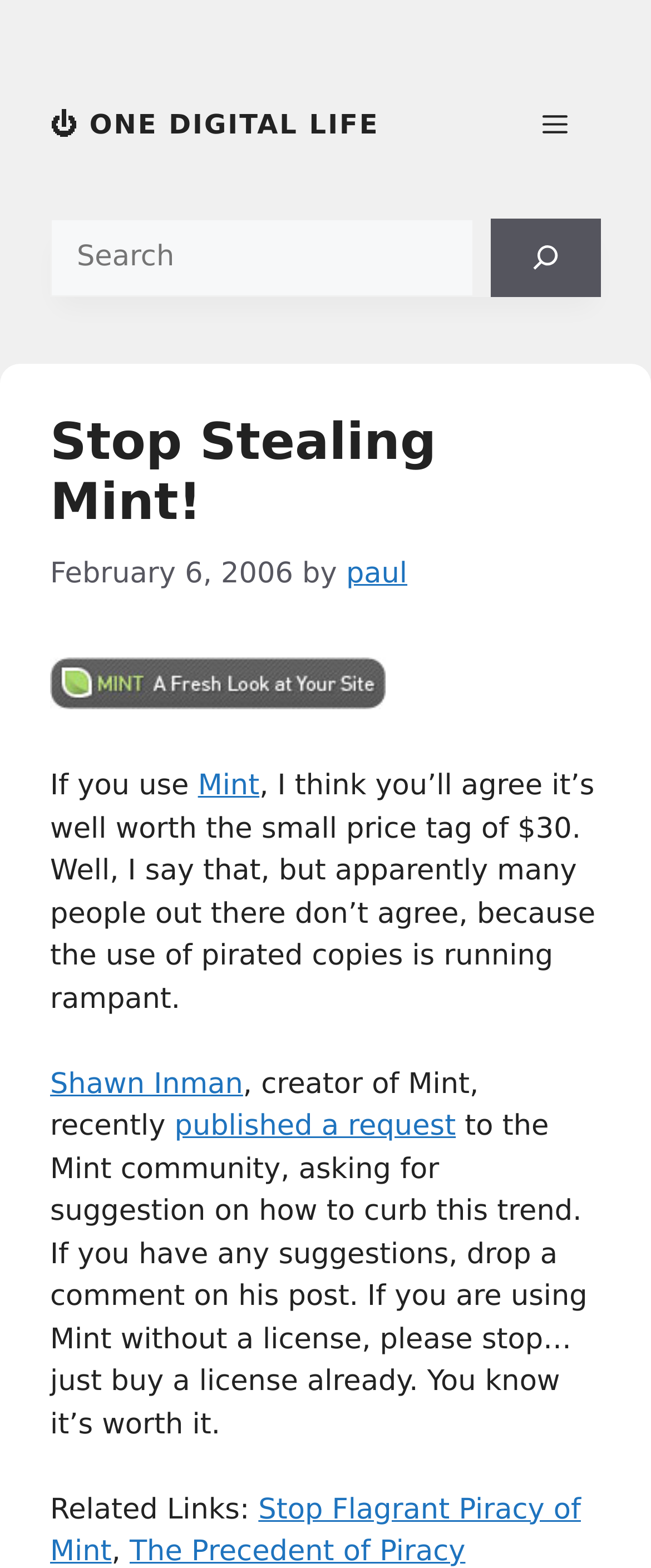What is the website's main topic?
Provide a thorough and detailed answer to the question.

Based on the webpage's content, it appears to be discussing Mint, a software or product, and the issue of piracy and licensing. The header 'Stop Stealing Mint!' and the mention of Mint's creator, Shawn Inman, suggest that the website is focused on this topic.